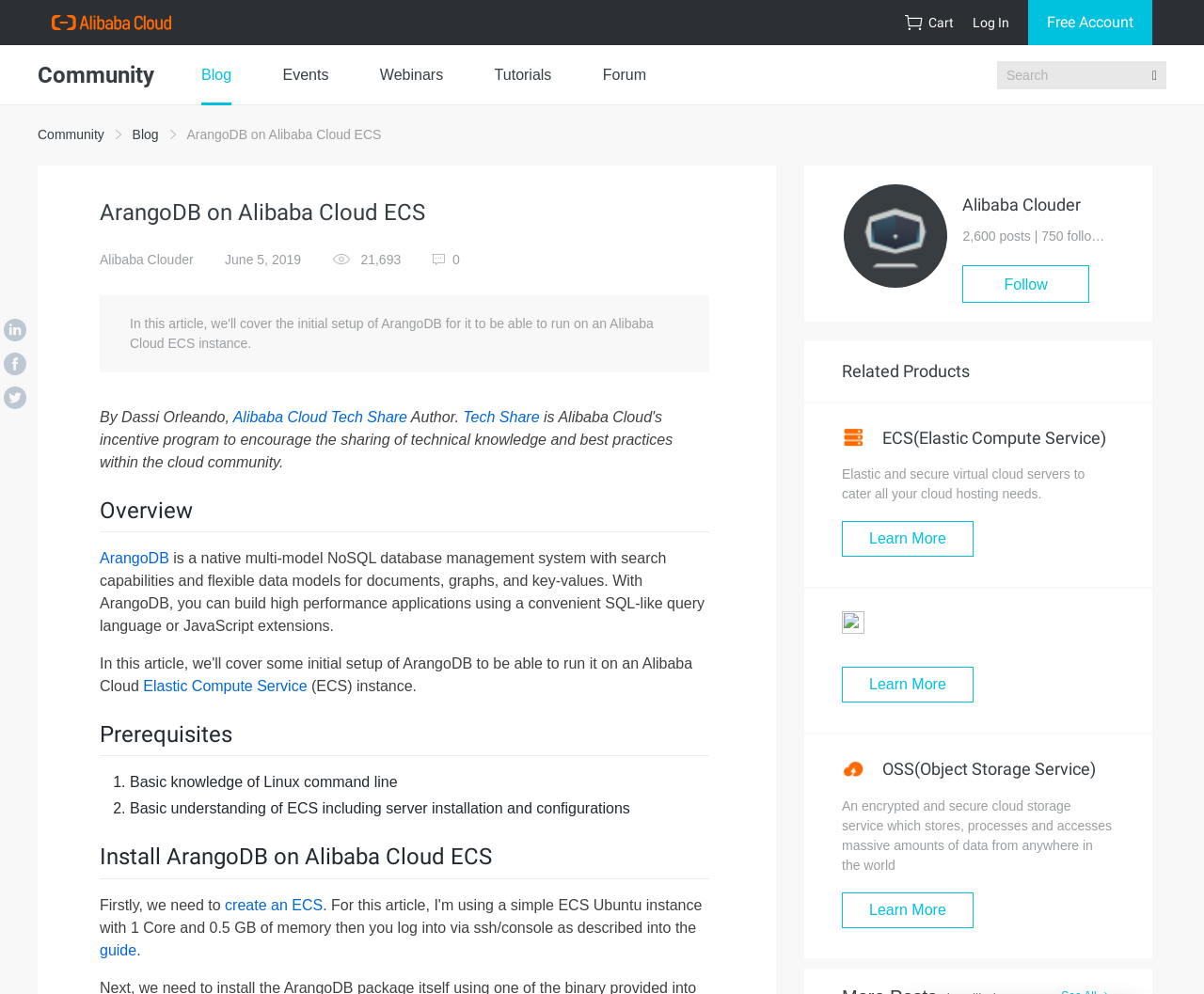What is the author of the article?
By examining the image, provide a one-word or phrase answer.

Dassi Orleando